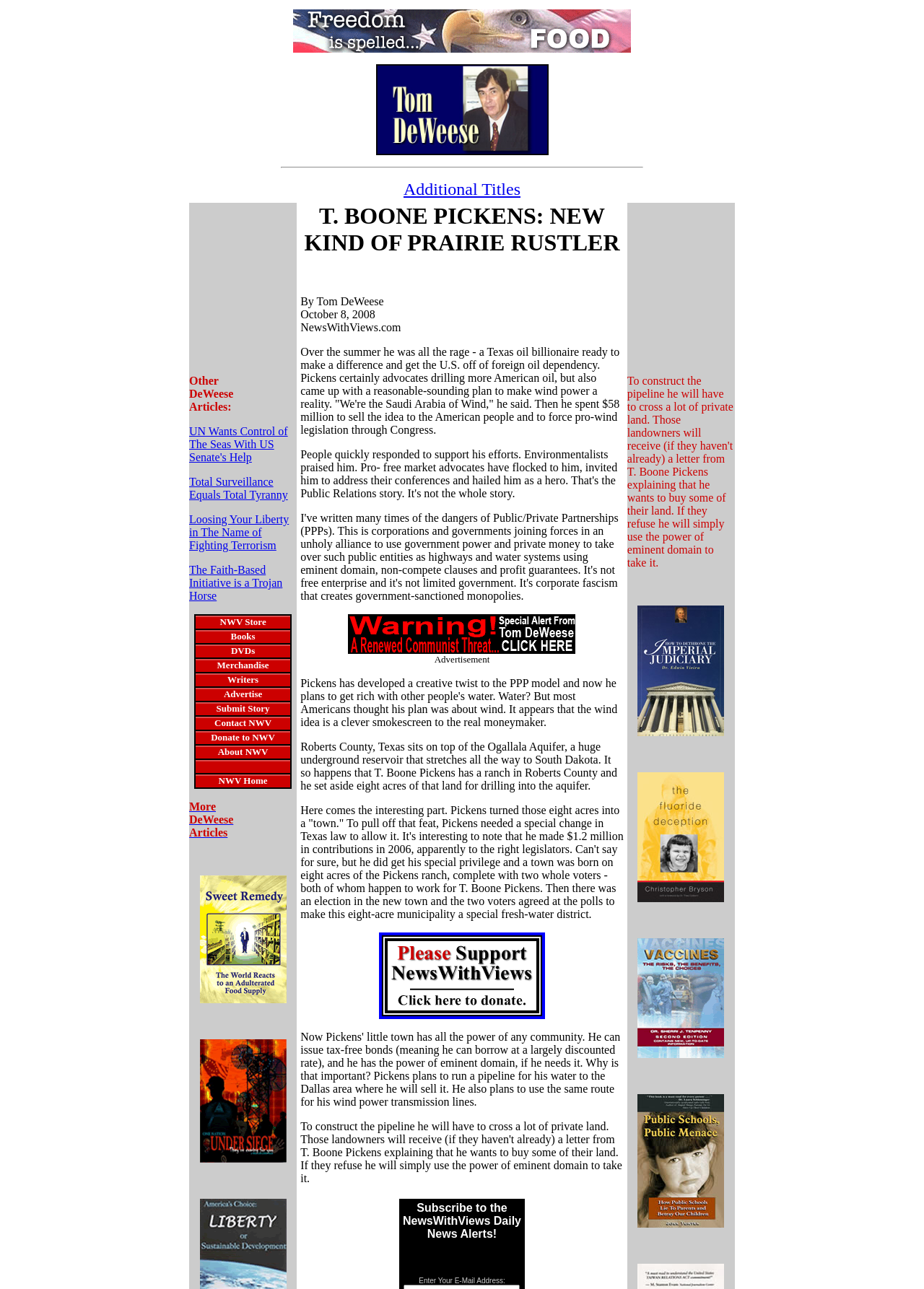How many voters are there in the new town created by T. Boone Pickens? Based on the image, give a response in one word or a short phrase.

Two